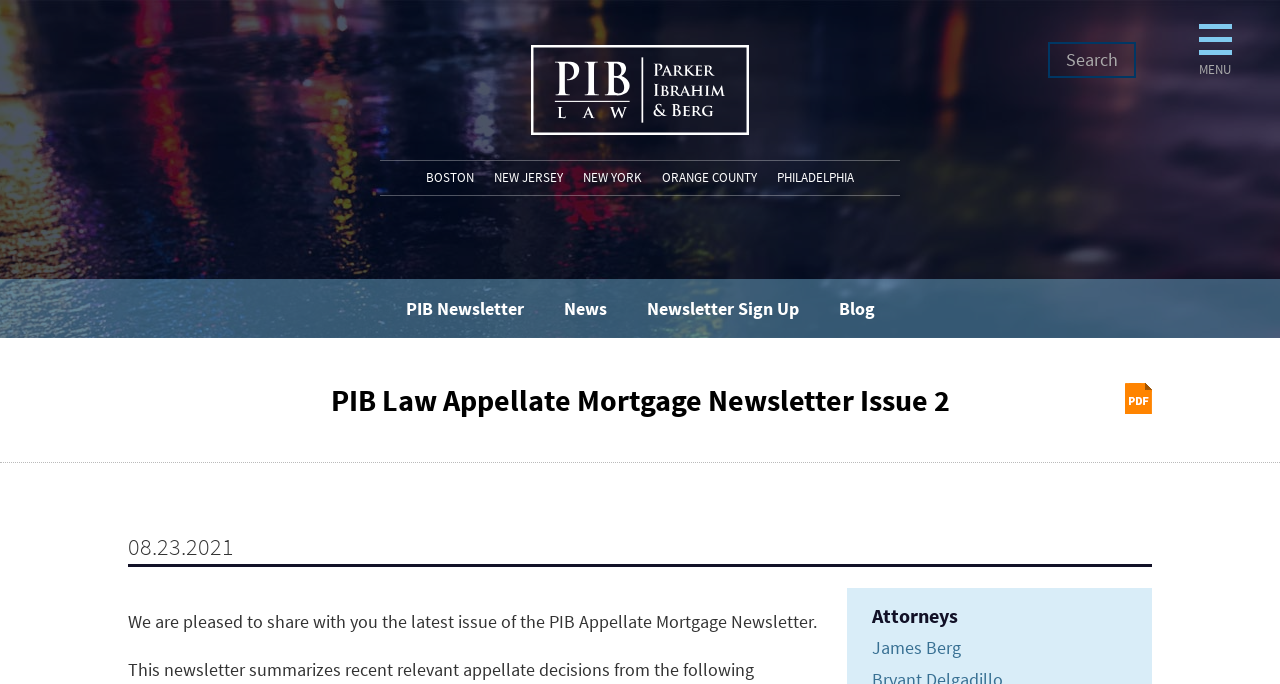Provide the bounding box coordinates of the HTML element this sentence describes: "Newsletter Sign Up". The bounding box coordinates consist of four float numbers between 0 and 1, i.e., [left, top, right, bottom].

[0.505, 0.439, 0.624, 0.463]